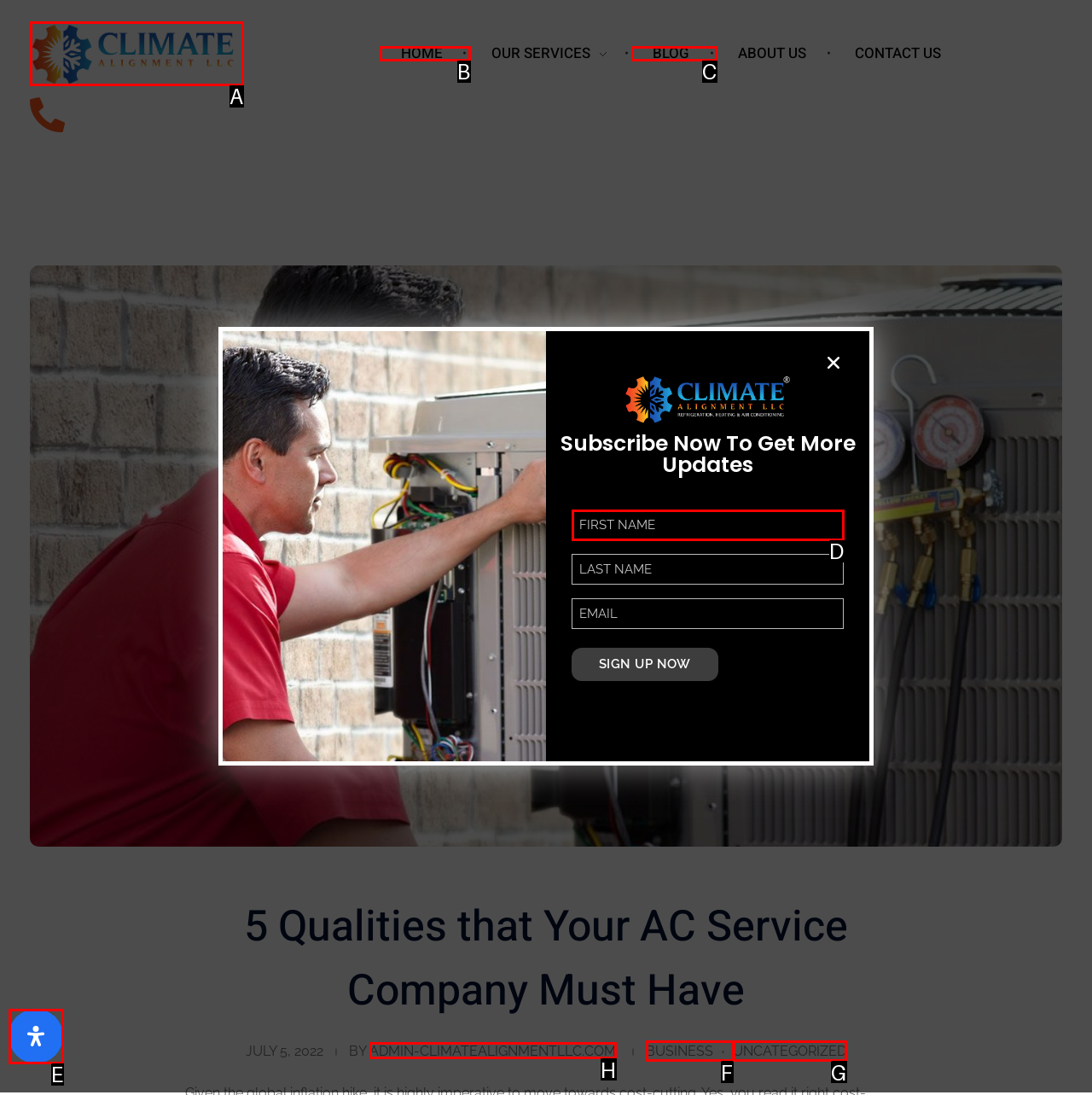What letter corresponds to the UI element described here: aria-label="Open Accessibility Panel" title="Accessibility"
Reply with the letter from the options provided.

E